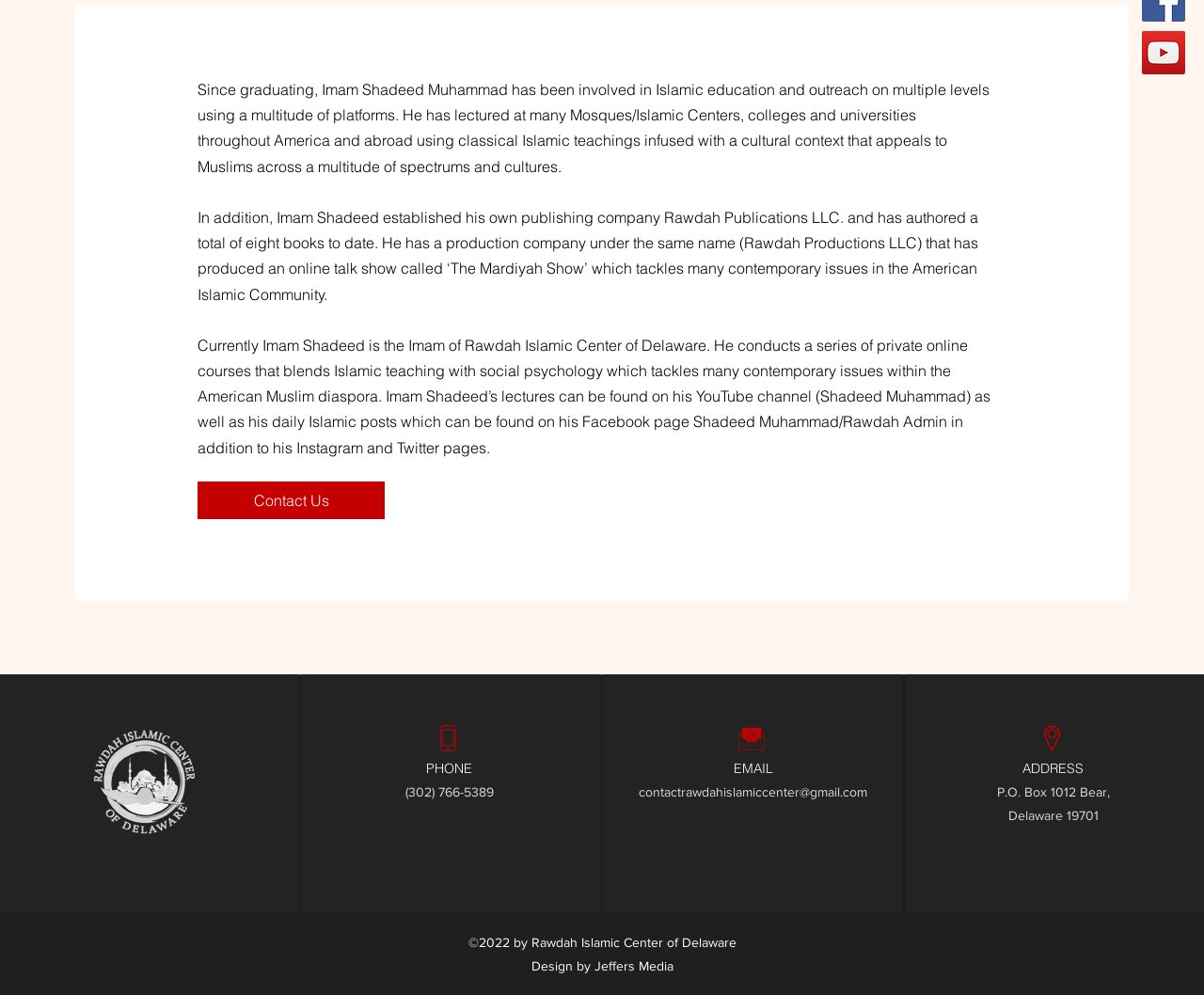Using the given description, provide the bounding box coordinates formatted as (top-left x, top-left y, bottom-right x, bottom-right y), with all values being floating point numbers between 0 and 1. Description: Design by Jeffers Media

[0.441, 0.963, 0.559, 0.978]